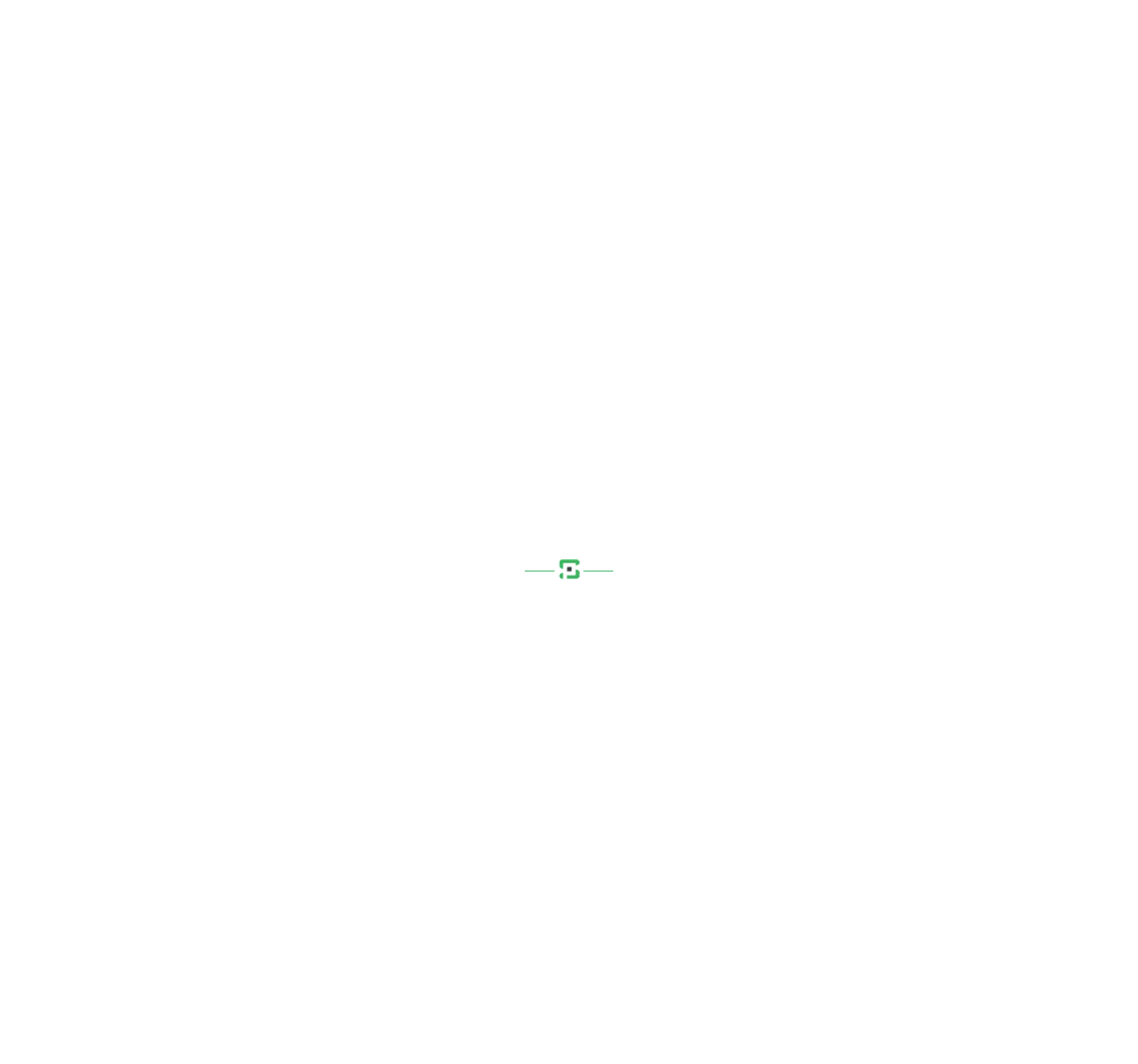Determine the bounding box coordinates of the element that should be clicked to execute the following command: "Search for plastic bushings and bearings".

[0.135, 0.128, 0.865, 0.199]